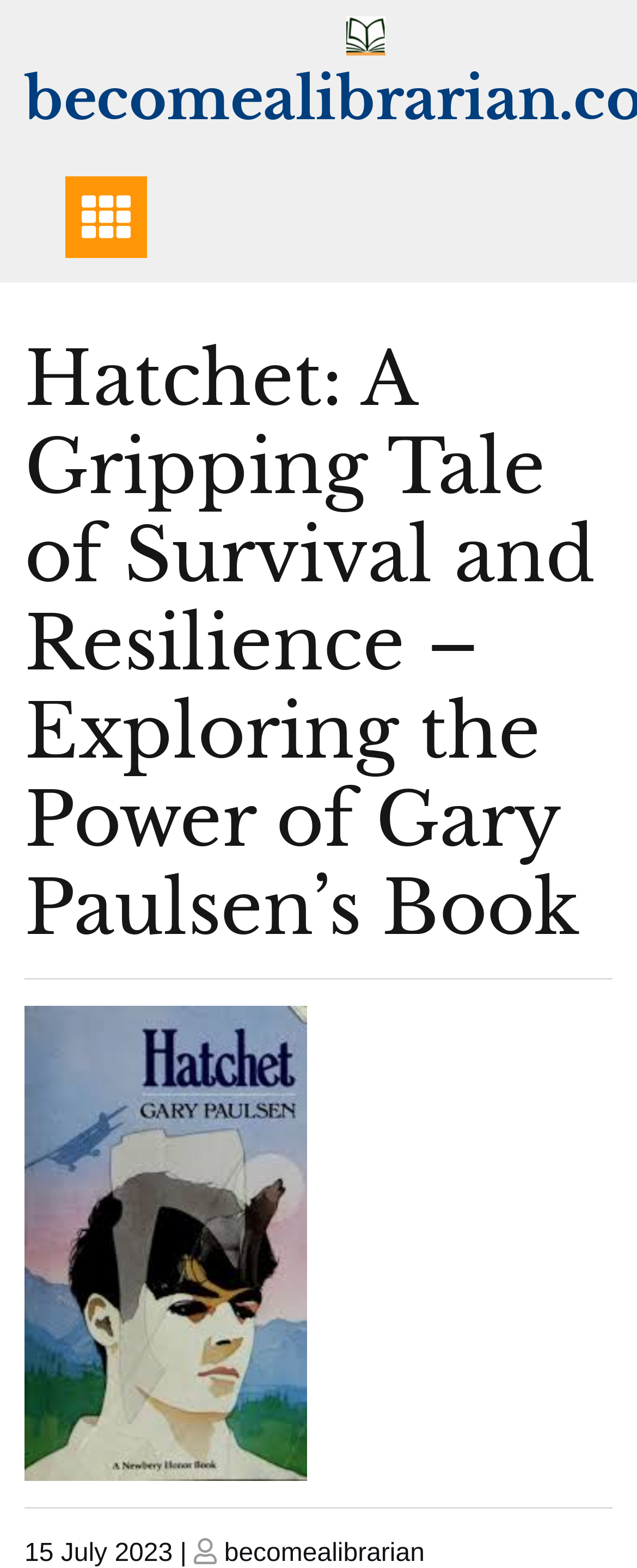Describe all visible elements and their arrangement on the webpage.

The webpage is an article about the book "Hatchet" by Gary Paulsen, focusing on its themes of survival and resilience. At the top of the page, there is a logo of the website "becomealibrarian.com" accompanied by a link to the website. Below the logo, there is a button with an icon.

The main content of the page is headed by a title "Hatchet: A Gripping Tale of Survival and Resilience – Exploring the Power of Gary Paulsen’s Book", which spans almost the entire width of the page. Underneath the title, there is a horizontal separator line. 

To the left of the separator line, there is an image of the book "Hatchet". Below the image, there is another horizontal separator line. At the bottom of the page, there is a section with a date "15 July 2023" on the left, a vertical separator, and the website name "becomealibrarian" on the right.